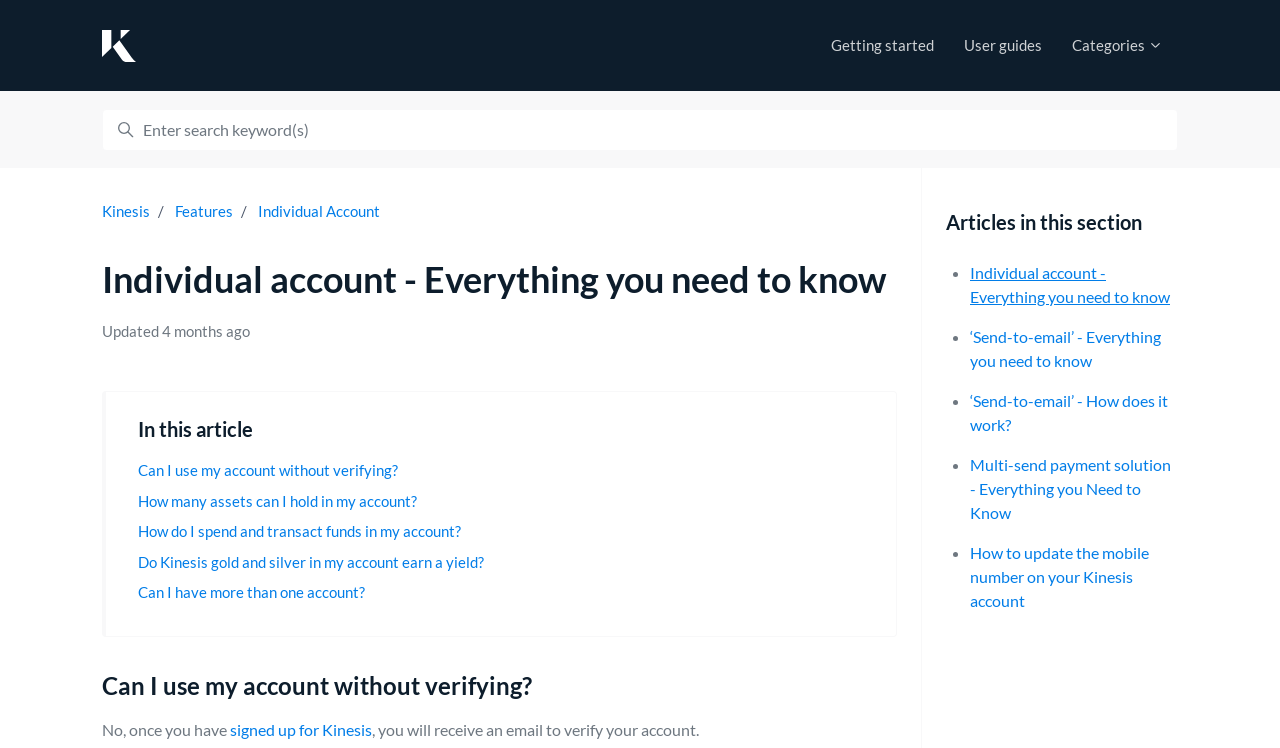From the element description Masthead, predict the bounding box coordinates of the UI element. The coordinates must be specified in the format (top-left x, top-left y, bottom-right x, bottom-right y) and should be within the 0 to 1 range.

None